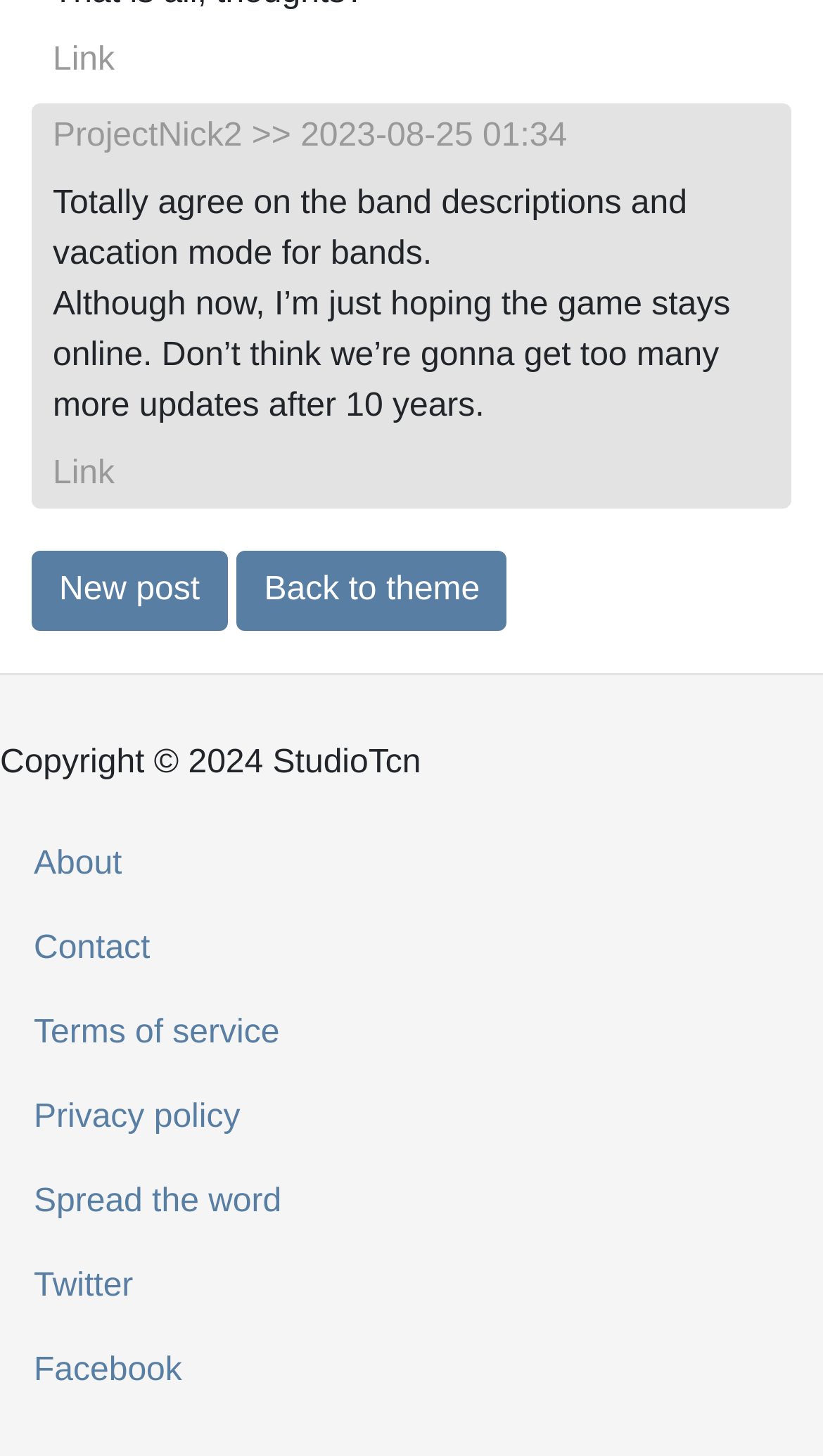Please provide a brief answer to the question using only one word or phrase: 
How many social media links are available at the bottom of the page?

2